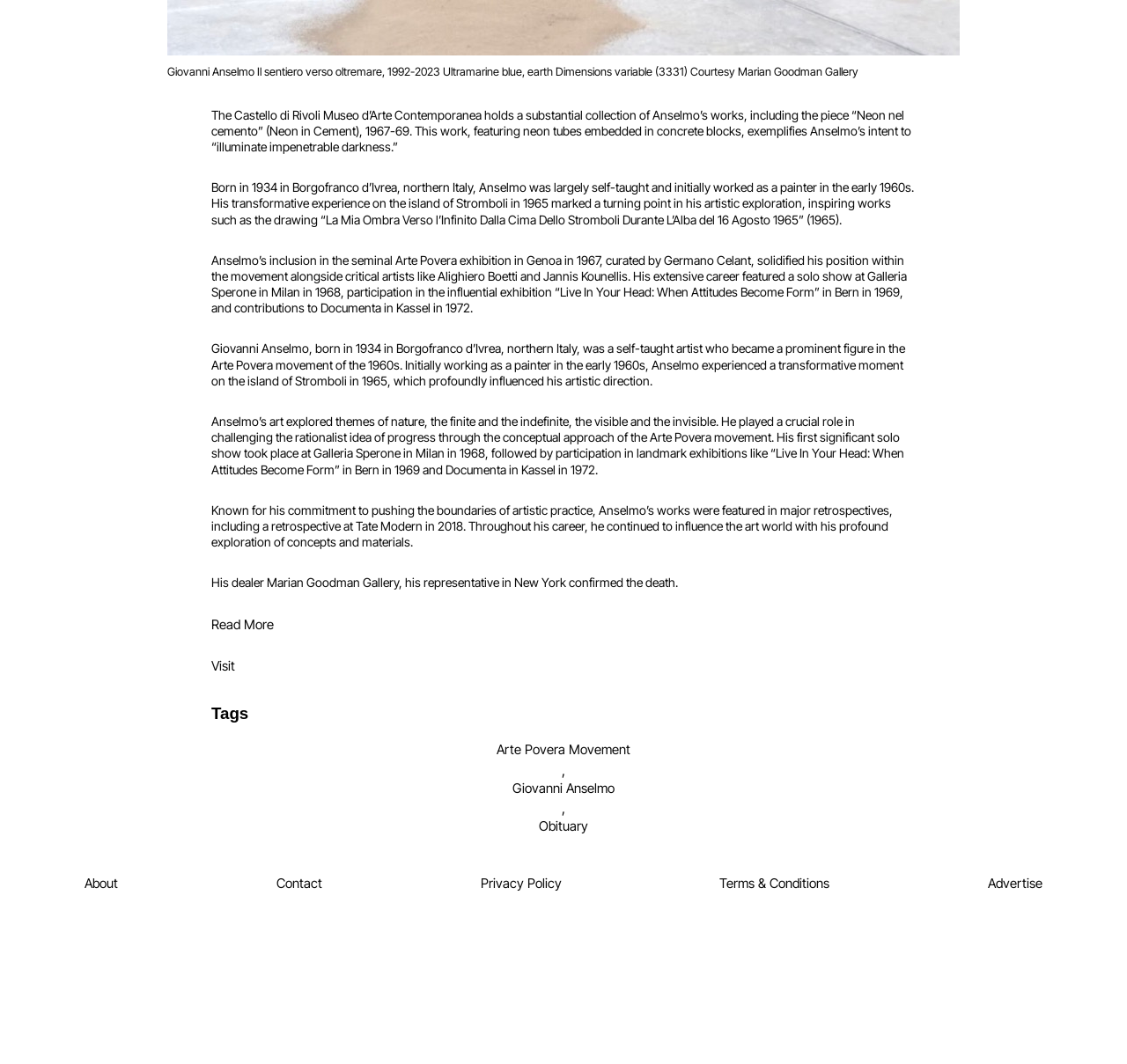Can you show the bounding box coordinates of the region to click on to complete the task described in the instruction: "Go to the About page"?

[0.075, 0.822, 0.105, 0.841]